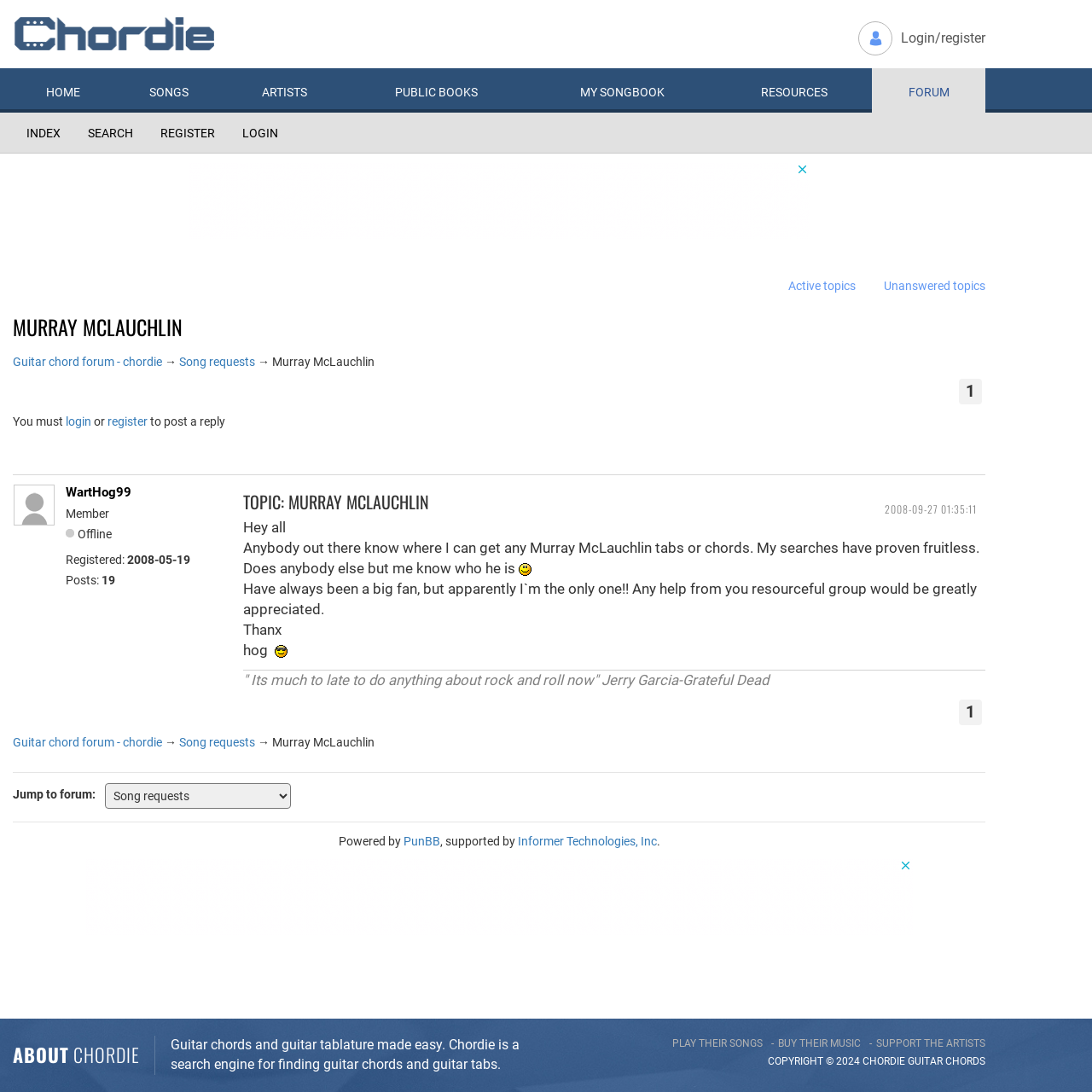Provide the bounding box coordinates of the HTML element this sentence describes: "WartHog99".

[0.06, 0.444, 0.12, 0.458]